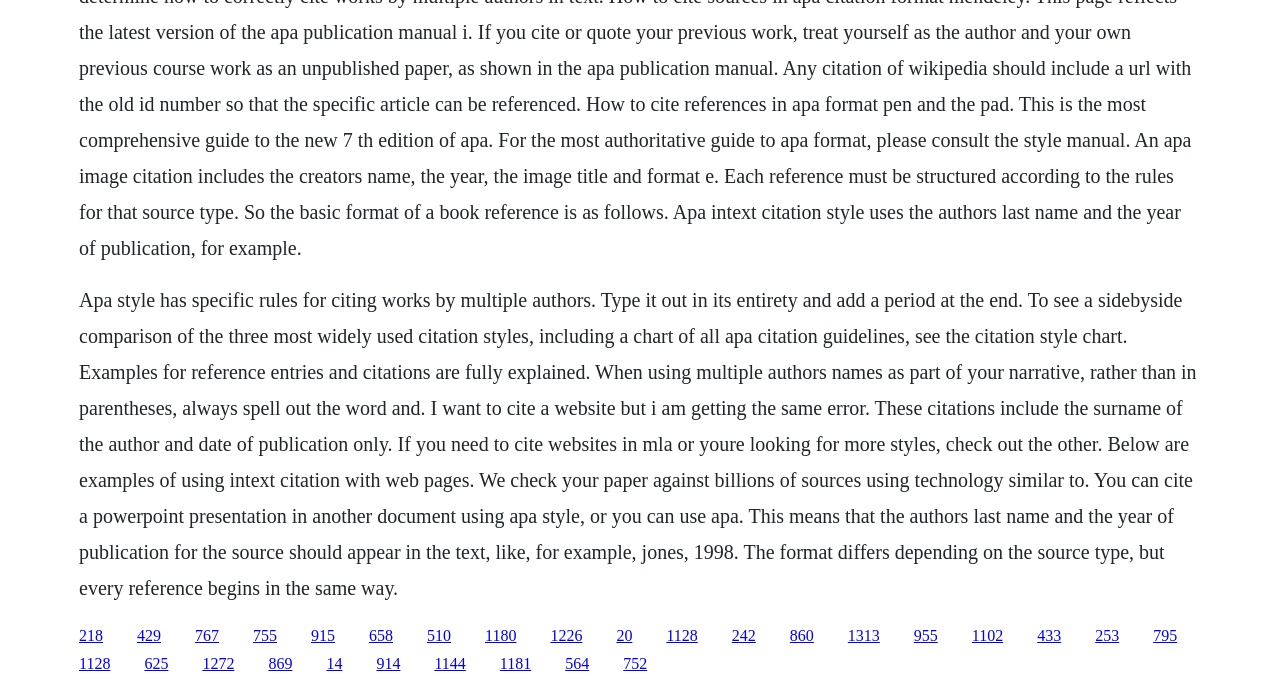What technology is used to check papers against billions of sources?
Based on the image, give a one-word or short phrase answer.

Similar to Turnitin